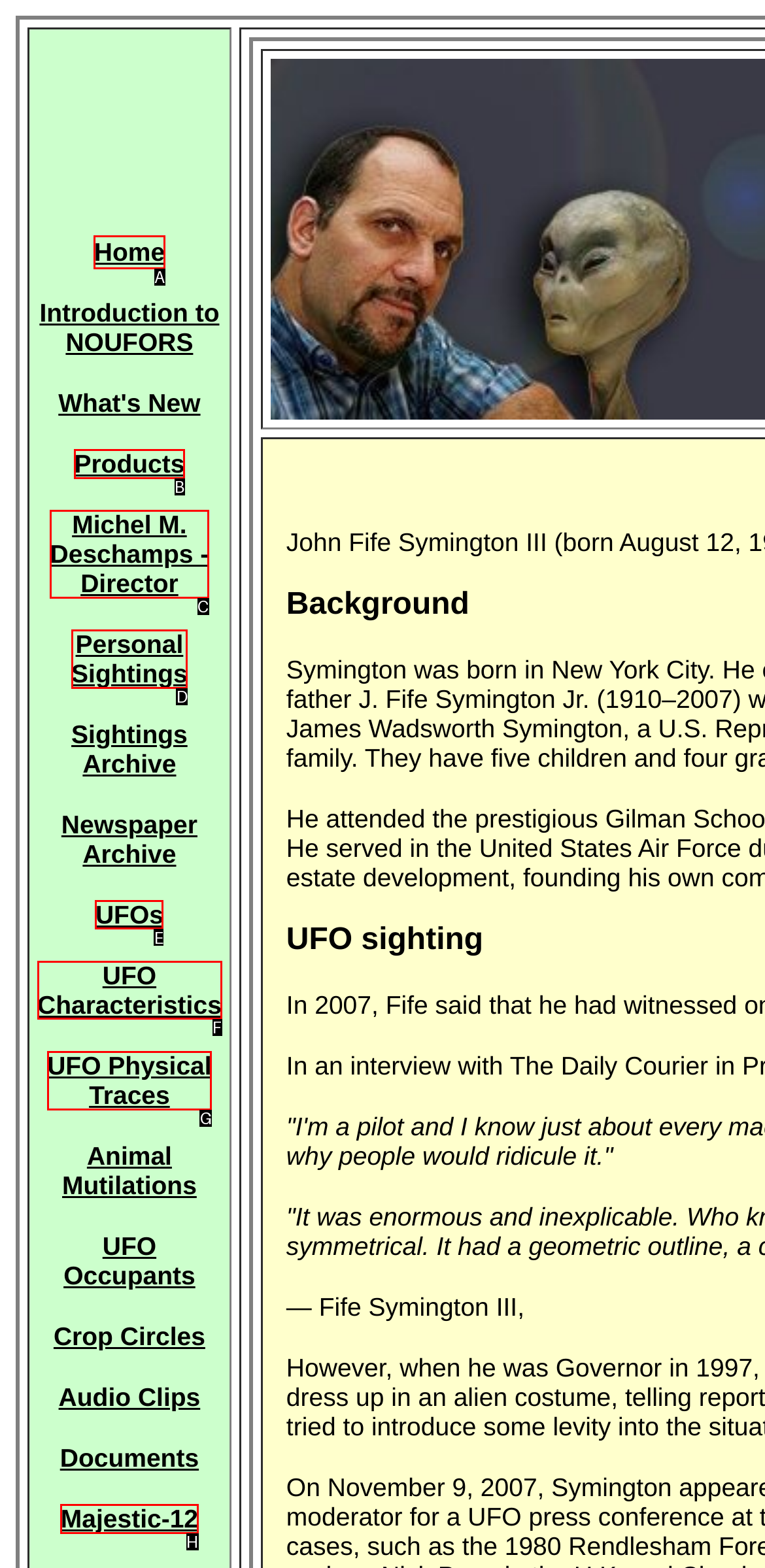Select the correct option from the given choices to perform this task: explore UFO characteristics. Provide the letter of that option.

F